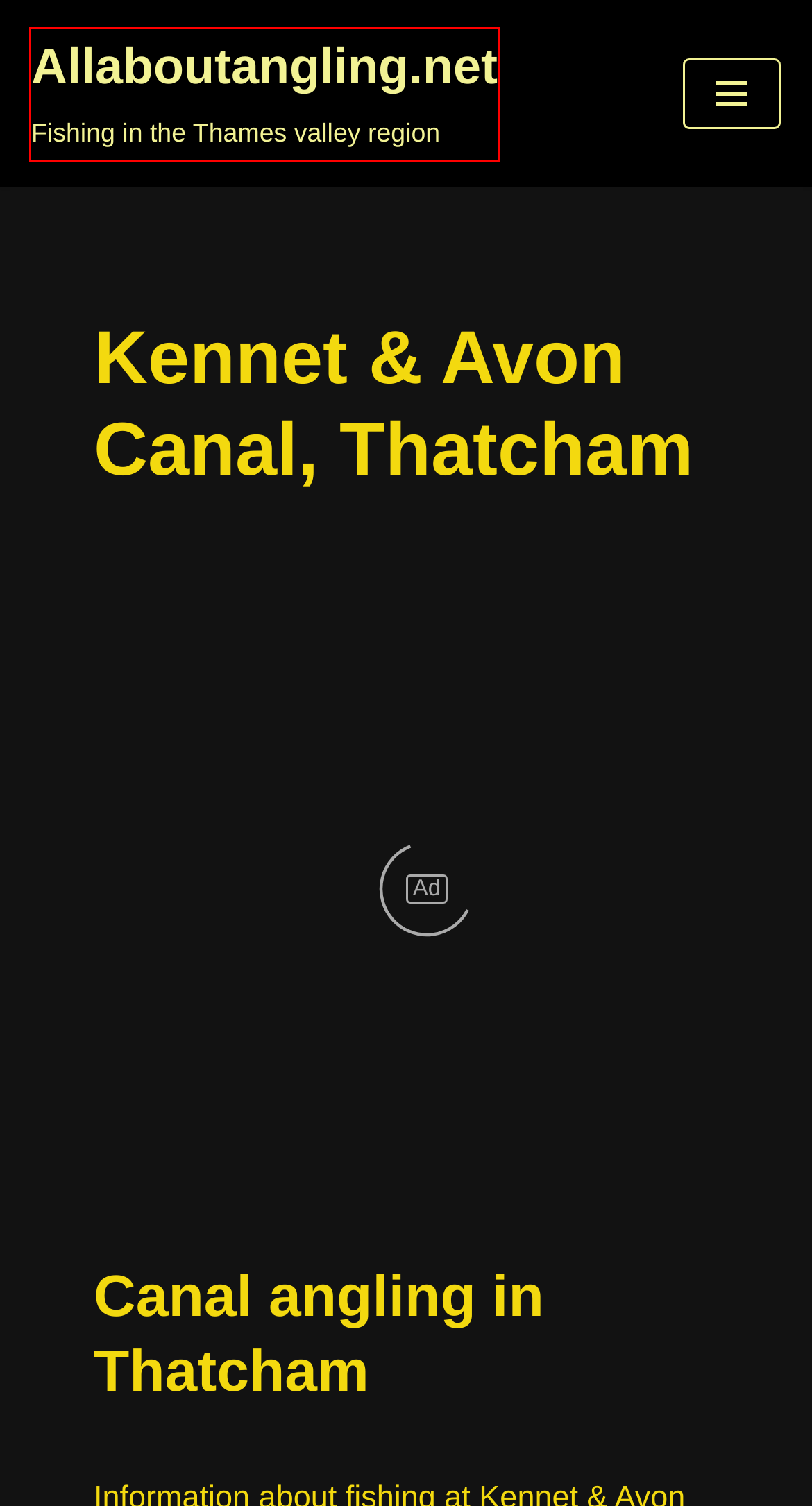Look at the screenshot of the webpage and find the element within the red bounding box. Choose the webpage description that best fits the new webpage that will appear after clicking the element. Here are the candidates:
A. Carp fishing tutor | Allaboutangling.net
B. An unsurpassed guide to fishing on the Kennet & Avon Canal
C. Thatcham fishing guide | Allaboutangling.net
D. Tench fishing in the Thames valley | Allaboutangling.net
E. Using this website | Allaboutangling.net
F. Swan Hotel Near Thatcham | Marston's Inns
G. Fishing in the Thames Valley Area | Allaboutangling.net
H. Blog Tool, Publishing Platform, and CMS – WordPress.org

G